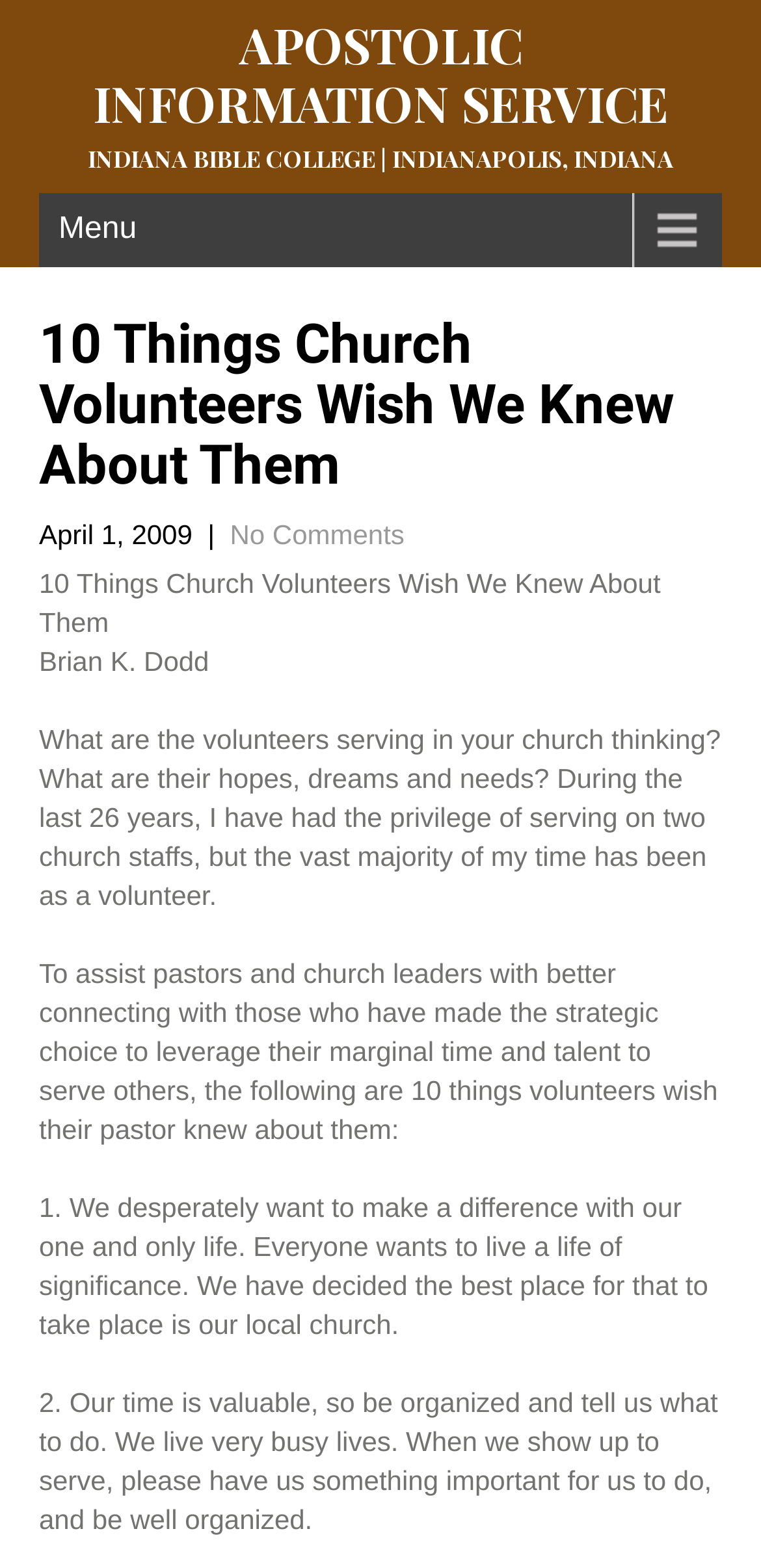Using the information from the screenshot, answer the following question thoroughly:
What is the purpose of the article?

I found the purpose of the article by looking at the static text element with the content 'To assist pastors and church leaders with better connecting with those who have made the strategic choice to leverage their marginal time and talent to serve others...' which is located above the numbered list of things.